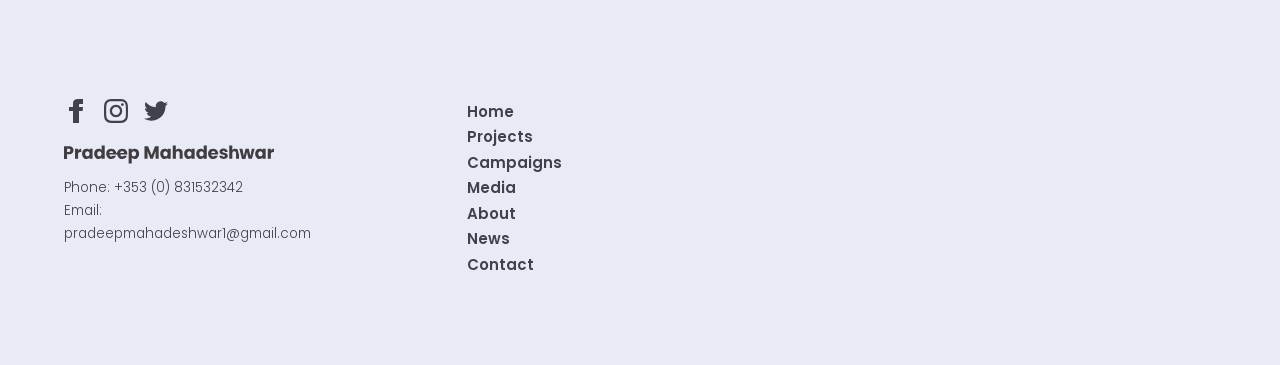What are the social media profiles linked?
Using the visual information from the image, give a one-word or short-phrase answer.

Facebook, Instagram, Twitter